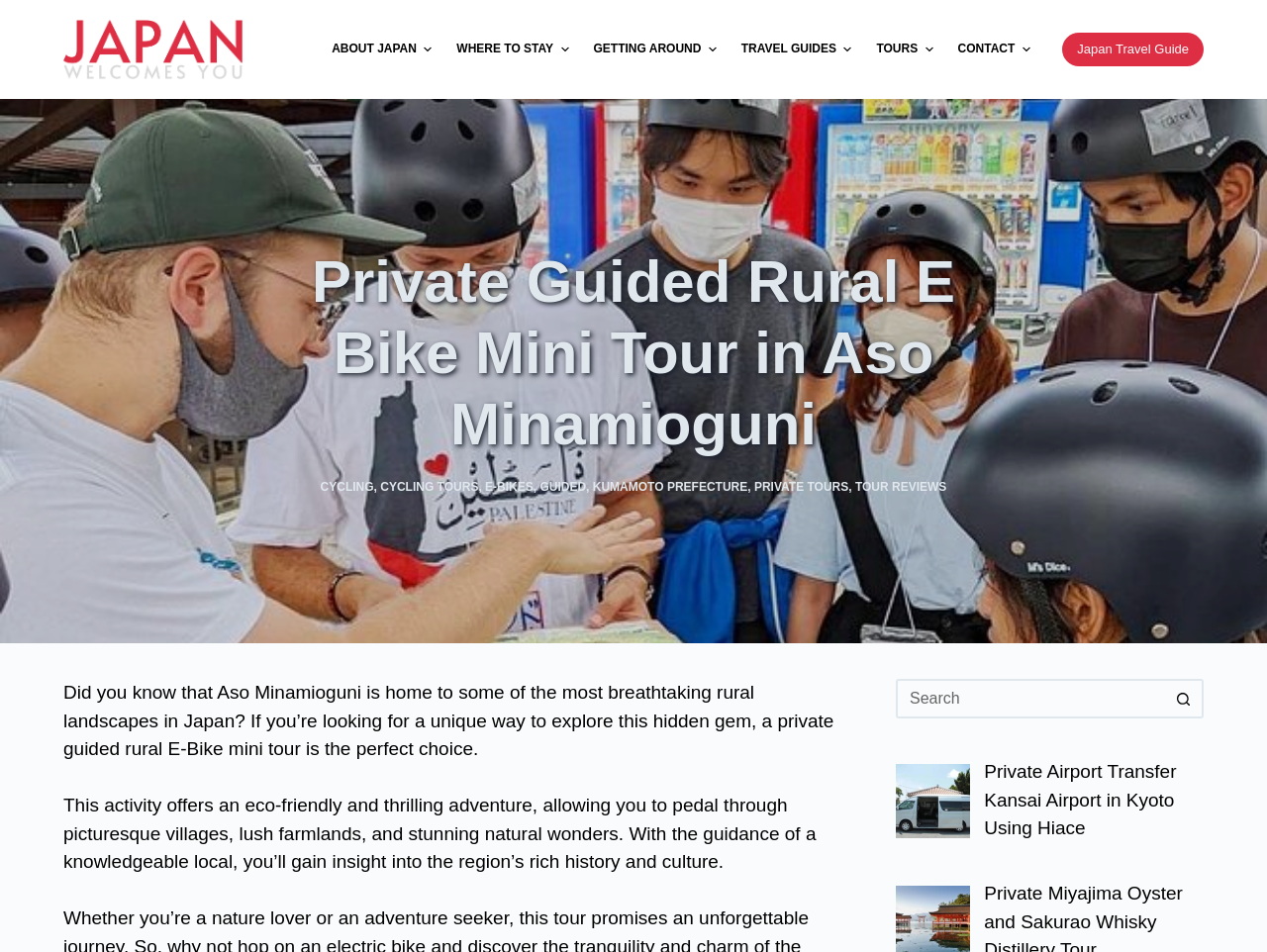Please provide the bounding box coordinates for the element that needs to be clicked to perform the following instruction: "Click on the 'CONTACT' menu item". The coordinates should be given as four float numbers between 0 and 1, i.e., [left, top, right, bottom].

[0.746, 0.035, 0.823, 0.069]